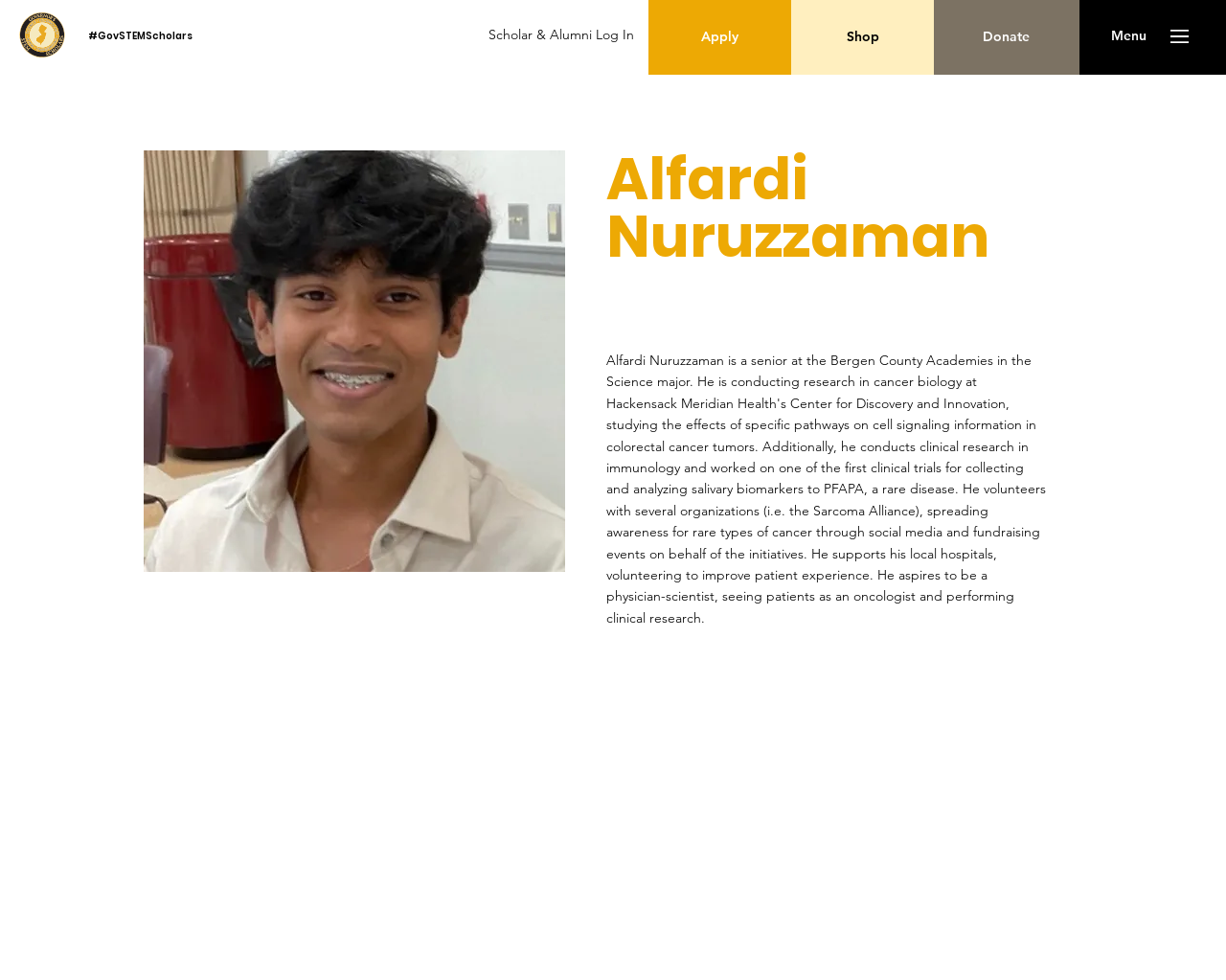What is the purpose of the button at the top right?
Look at the image and respond with a one-word or short phrase answer.

Menu